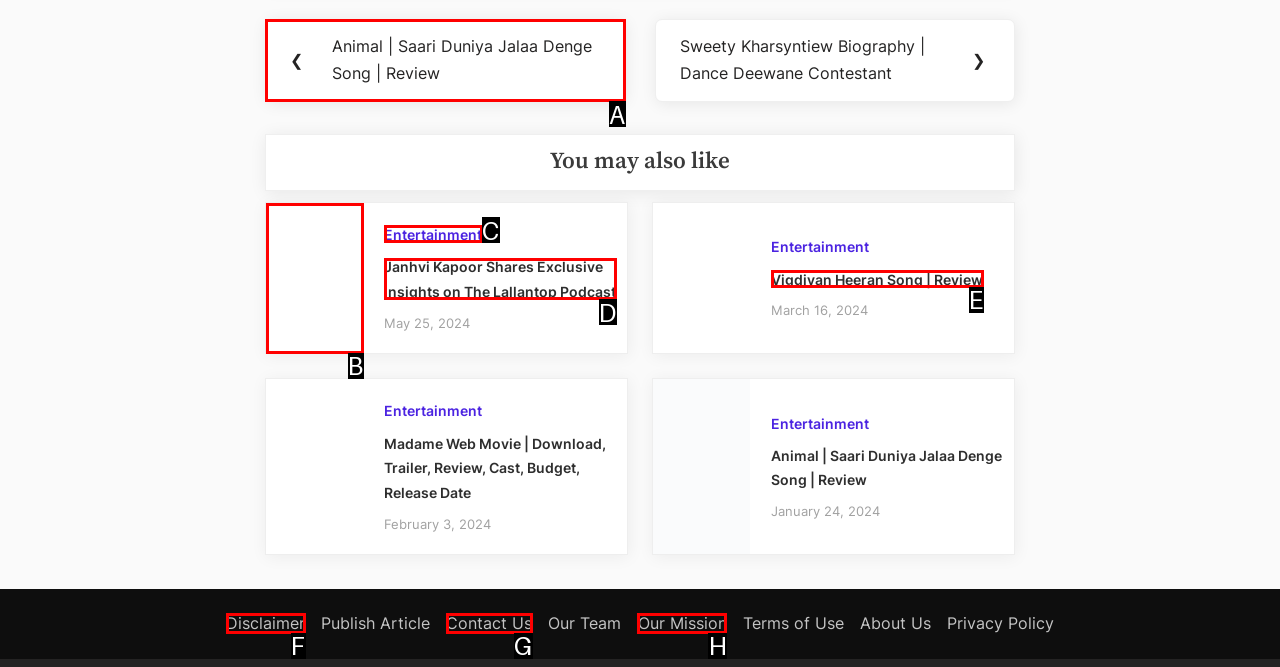Identify the HTML element you need to click to achieve the task: Read the 'Vigdiyan Heeran Song | Review' article. Respond with the corresponding letter of the option.

E